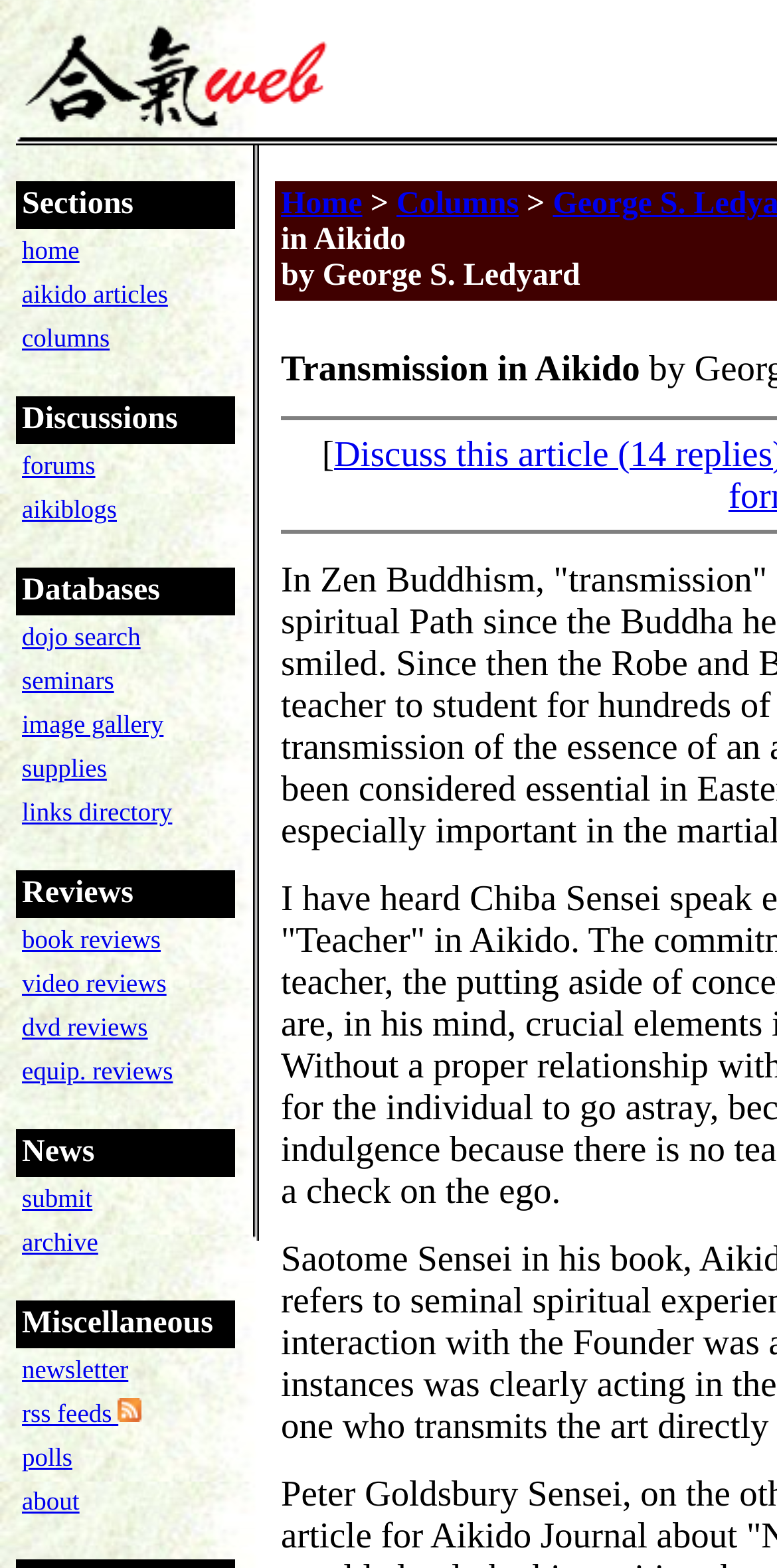Describe in detail what you see on the webpage.

The webpage is divided into several sections, each containing a table with multiple rows. The top section has a welcome message "Welcome to AikiWeb Aikido Information" with an image and a link. Below this, there are multiple tables, each with a heading and several links. The headings include "Sections", "Discussions", "Databases", "Reviews", "News", "Miscellaneous", and others. 

Each table has multiple rows, with each row containing a link to a specific section or page. For example, under "Sections", there are links to "home", "aikido articles", and "columns". Under "Discussions", there are links to "forums" and "aikiblogs". Similarly, under "Reviews", there are links to "book reviews", "video reviews", "dvd reviews", and "equip. reviews". 

The links are arranged in a vertical column, with each link below the previous one. The entire webpage has a narrow layout, with all the content confined to a vertical strip on the left side of the page. There are no images on the page except for the one accompanying the welcome message.